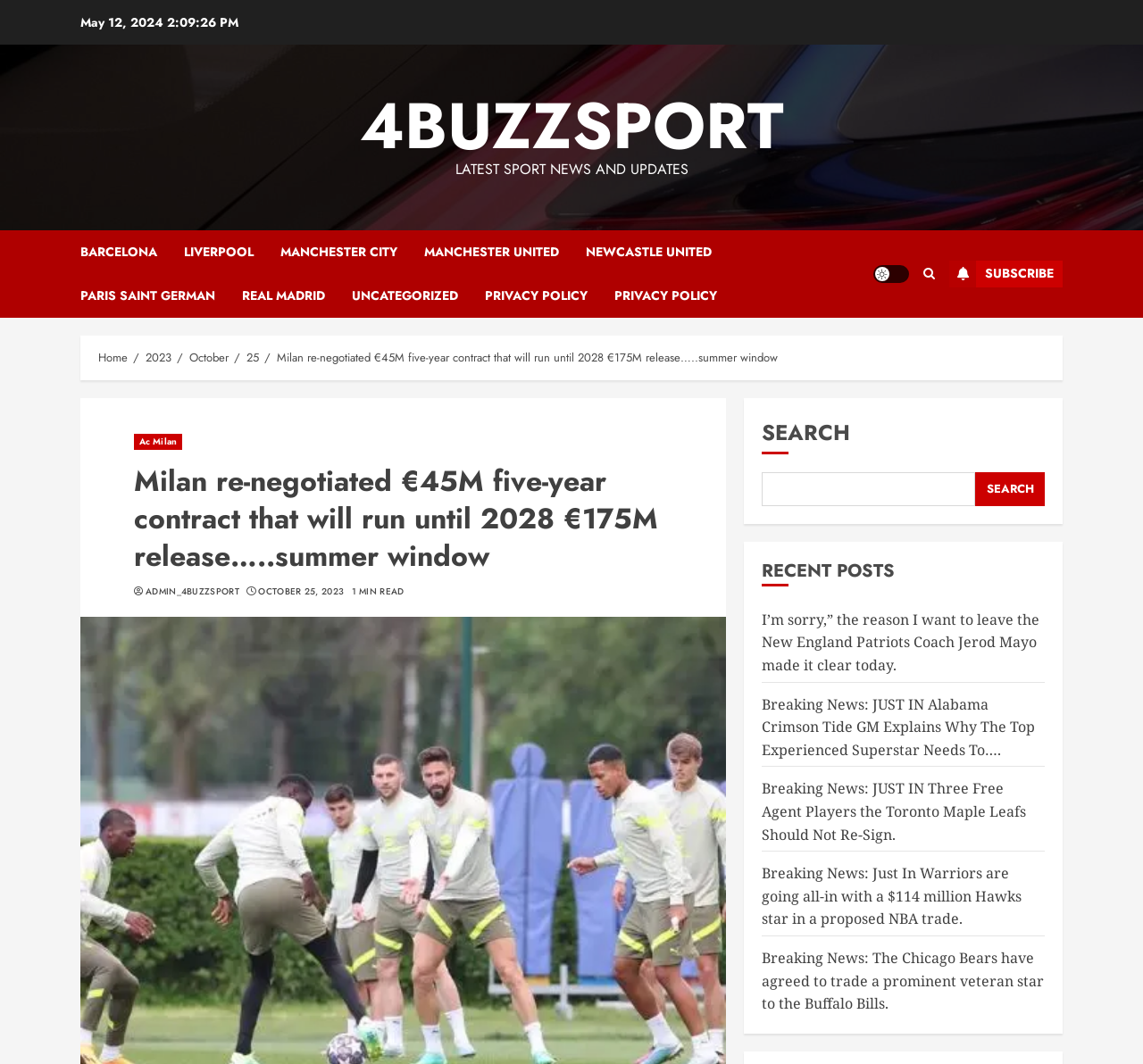What is the name of the website?
Carefully analyze the image and provide a thorough answer to the question.

I found the name of the website by looking at the top of the webpage, where it says '4BUZZSPORT' in a link element.